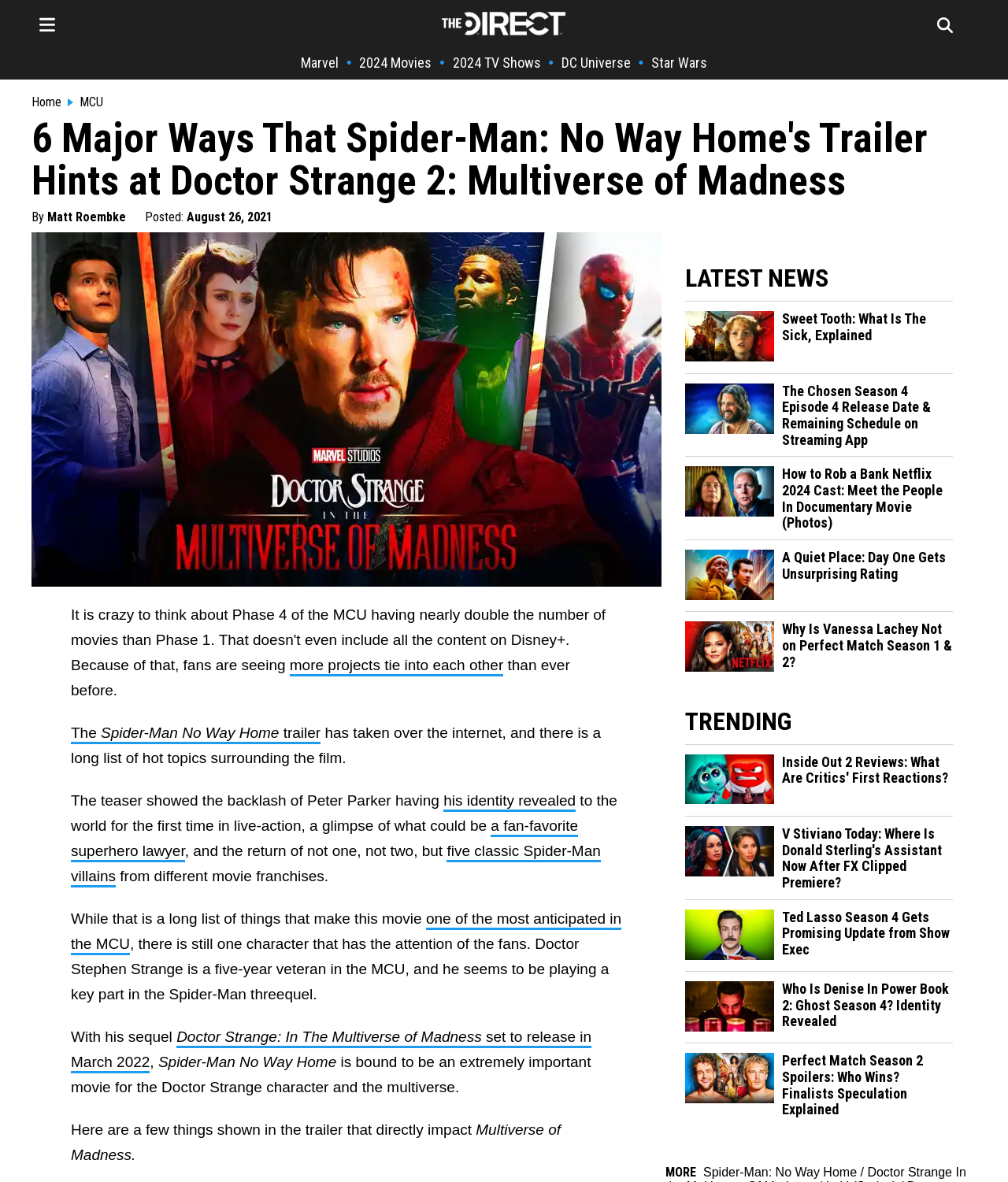Specify the bounding box coordinates of the element's region that should be clicked to achieve the following instruction: "Click the link to Doctor Strange: In The Multiverse of Madness". The bounding box coordinates consist of four float numbers between 0 and 1, in the format [left, top, right, bottom].

[0.07, 0.87, 0.587, 0.908]